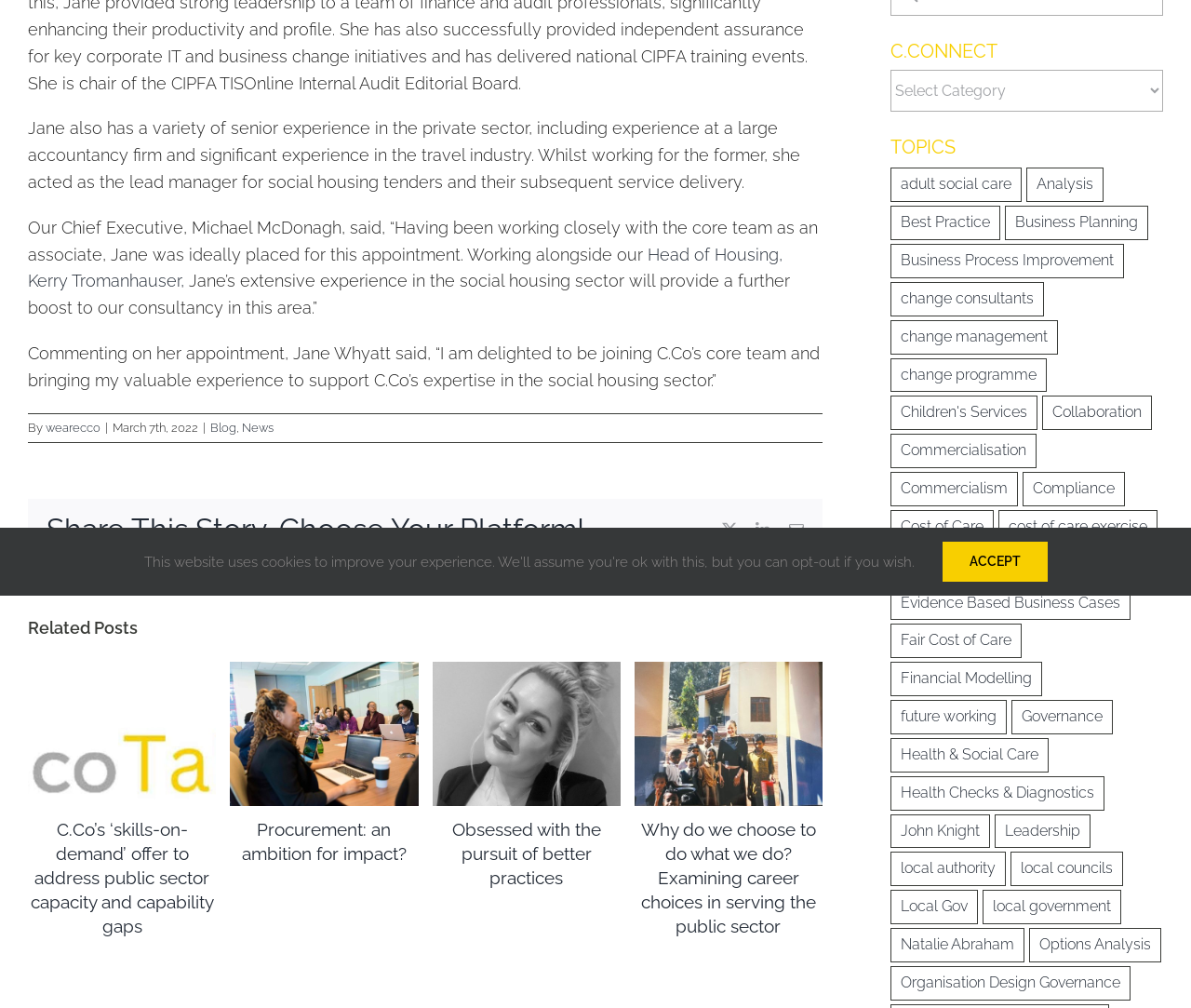Bounding box coordinates are specified in the format (top-left x, top-left y, bottom-right x, bottom-right y). All values are floating point numbers bounded between 0 and 1. Please provide the bounding box coordinate of the region this sentence describes: Health & Social Care

[0.748, 0.732, 0.881, 0.766]